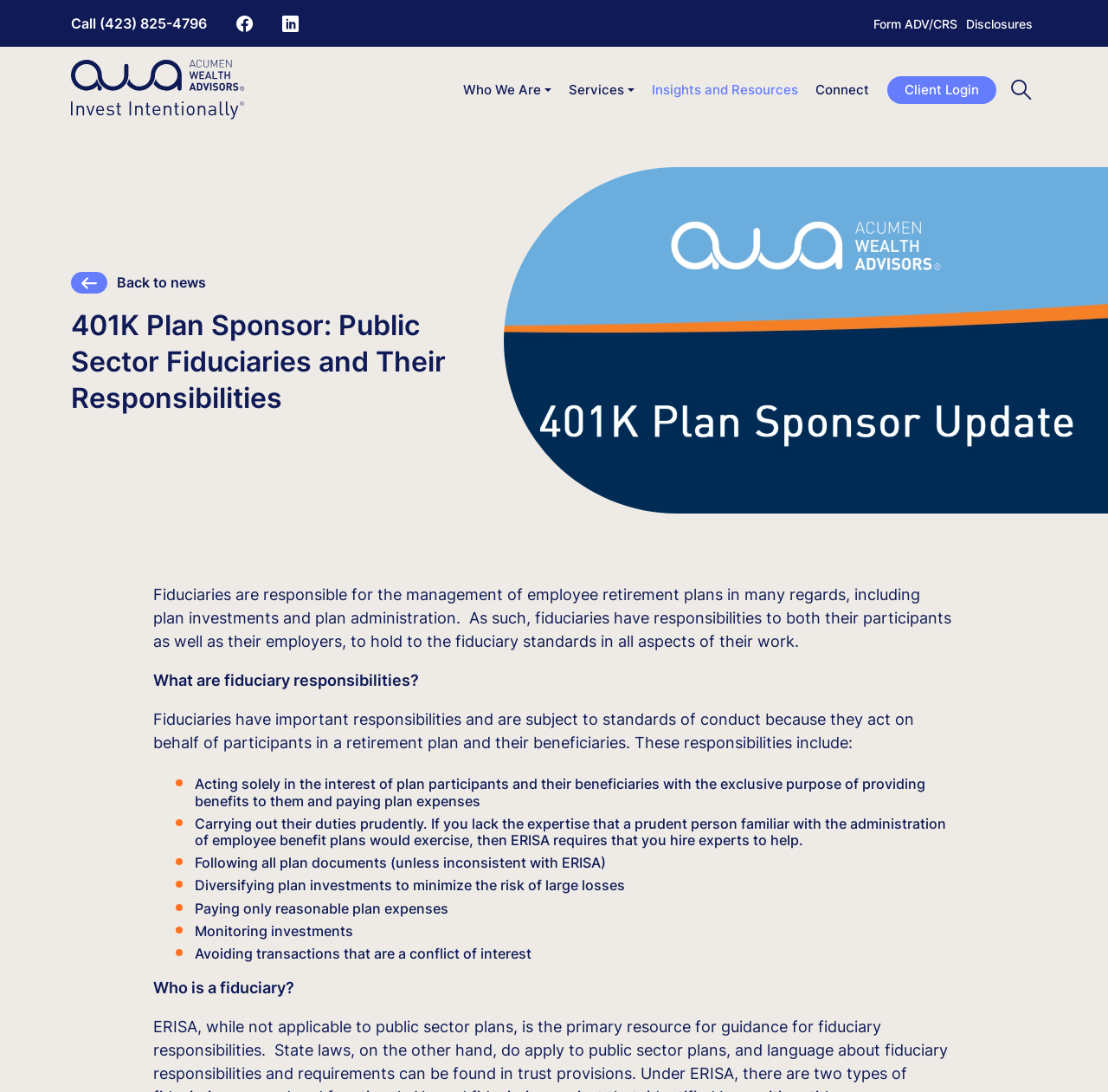Using the details from the image, please elaborate on the following question: What is the relationship between fiduciaries and plan participants?

The webpage states that fiduciaries have a responsibility to act solely in the interest of plan participants and their beneficiaries. This suggests that fiduciaries have a duty to prioritize the needs and interests of the plan participants.